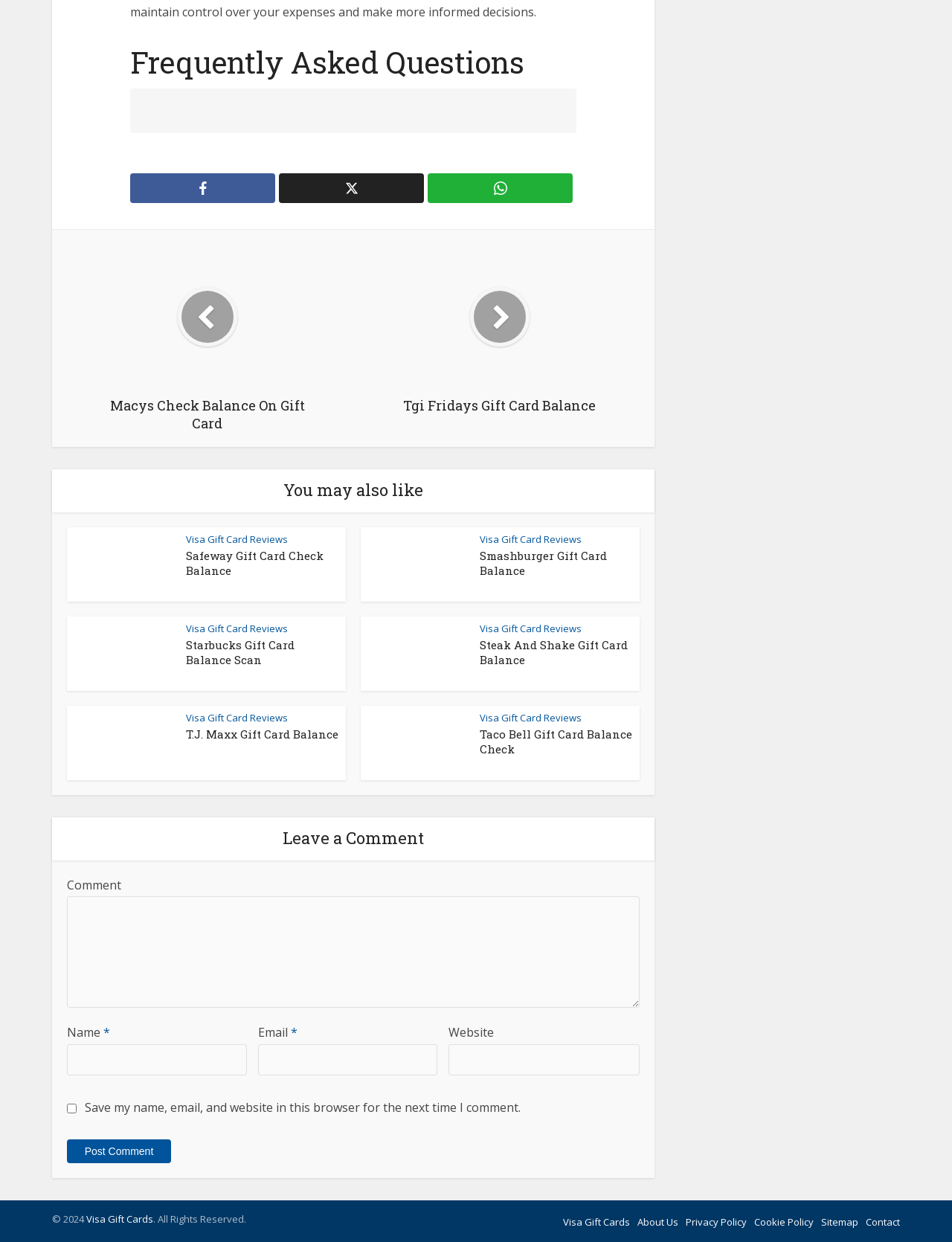What is the copyright year mentioned at the bottom of the webpage?
Please ensure your answer is as detailed and informative as possible.

The copyright information at the bottom of the webpage mentions '© 2024', which indicates that the copyright year is 2024.